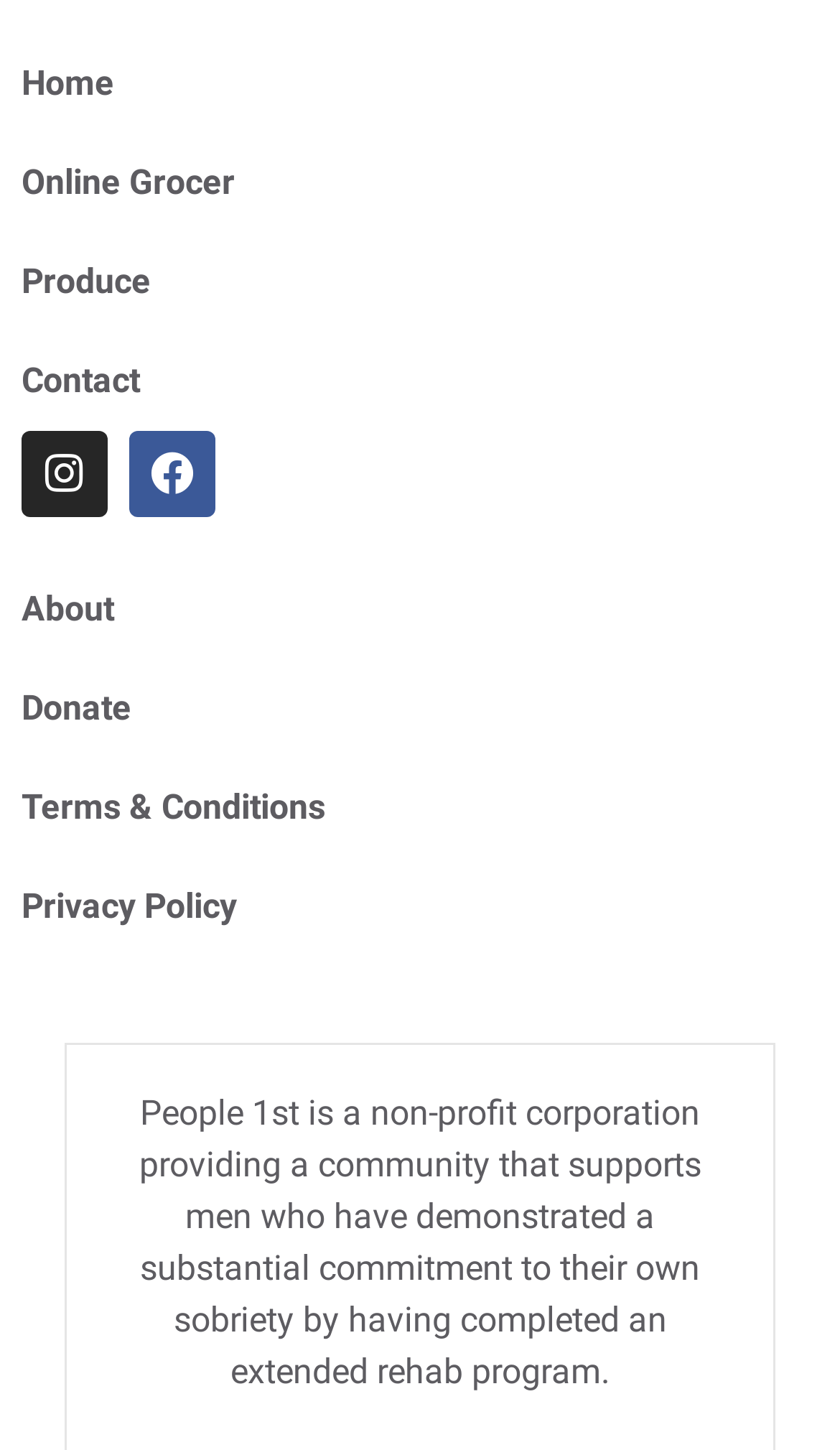Please pinpoint the bounding box coordinates for the region I should click to adhere to this instruction: "view produce page".

[0.026, 0.161, 0.974, 0.229]